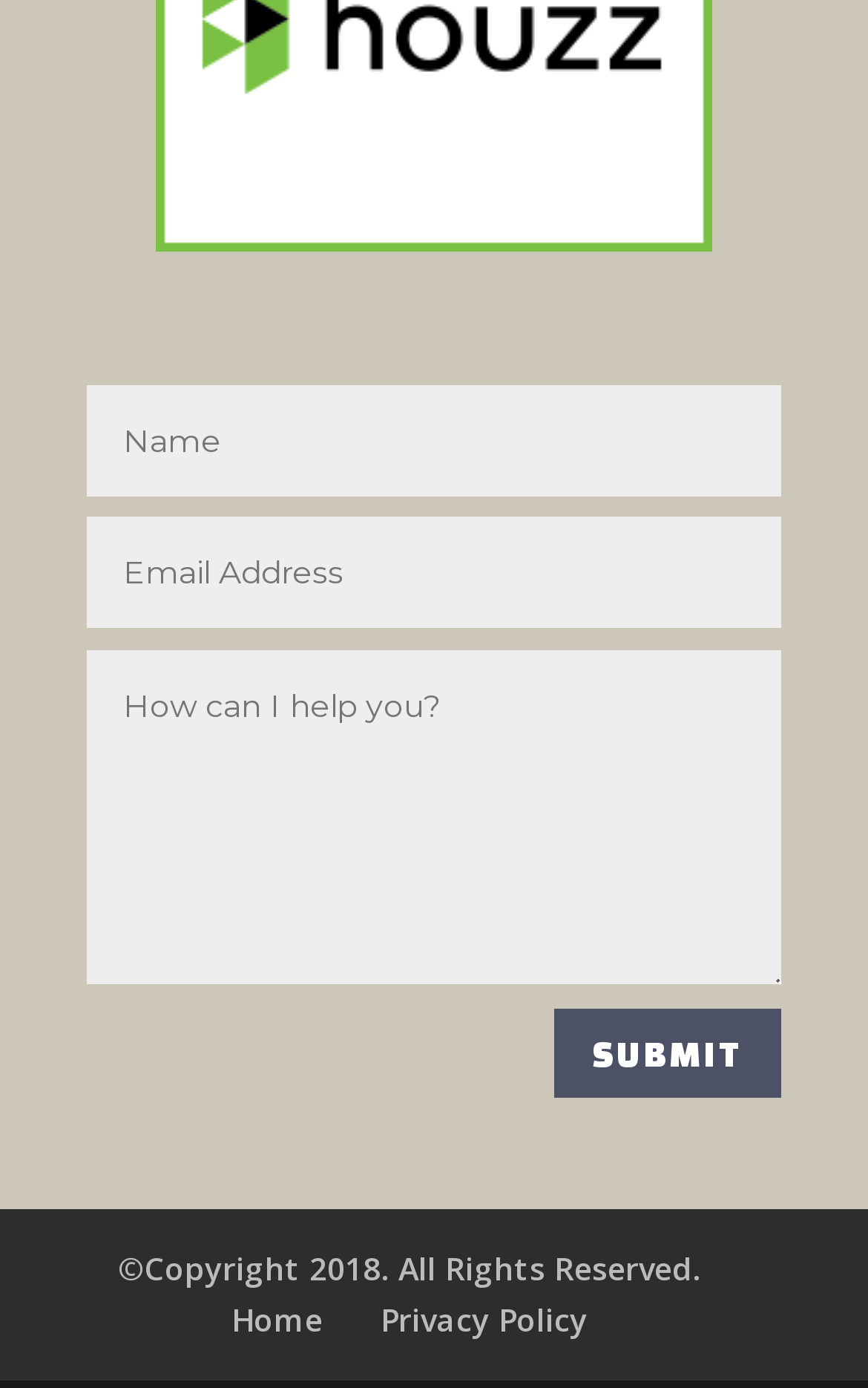Is there a privacy policy link?
Give a single word or phrase as your answer by examining the image.

Yes